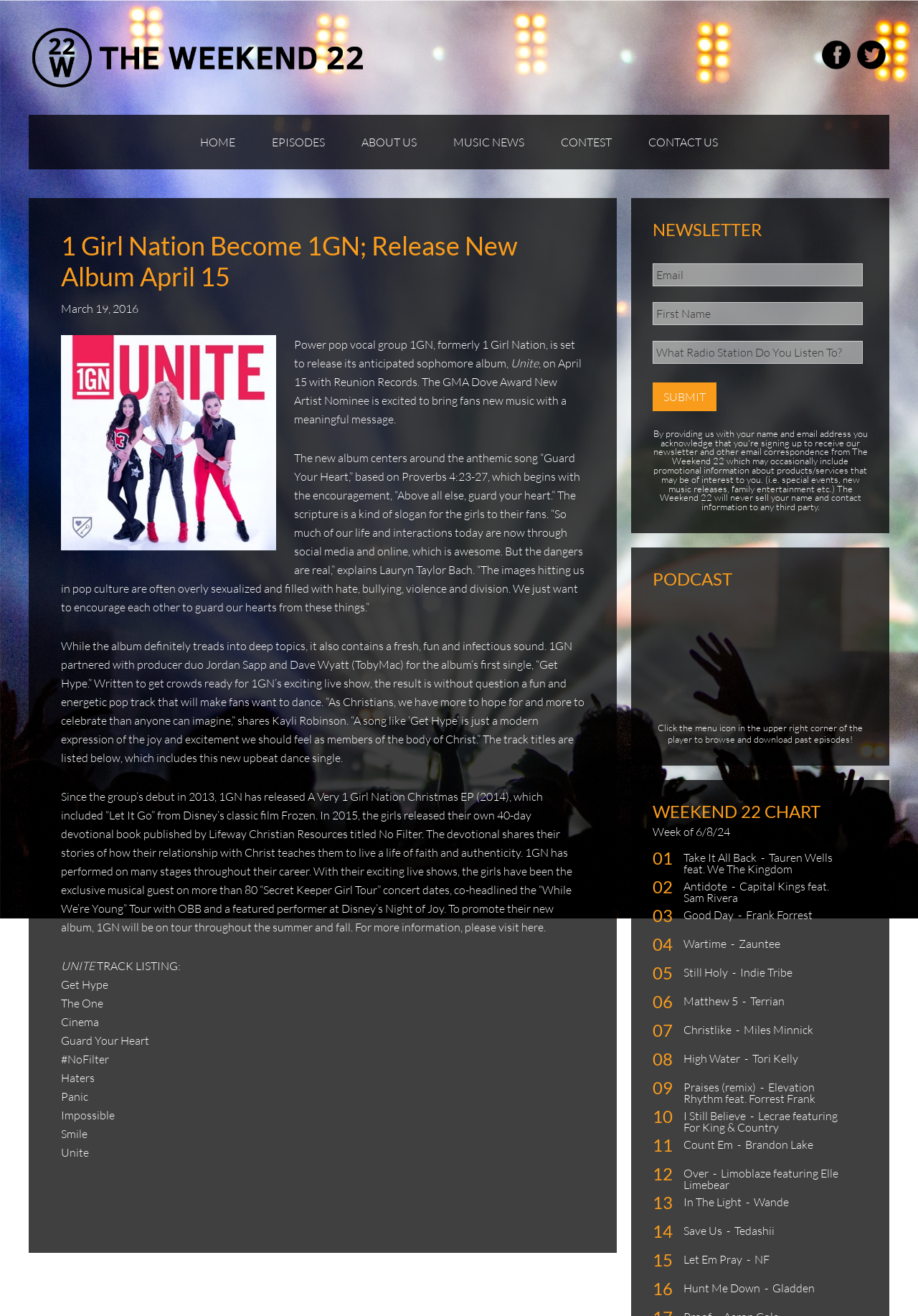Given the description of a UI element: "Take It All Back", identify the bounding box coordinates of the matching element in the webpage screenshot.

[0.745, 0.646, 0.827, 0.657]